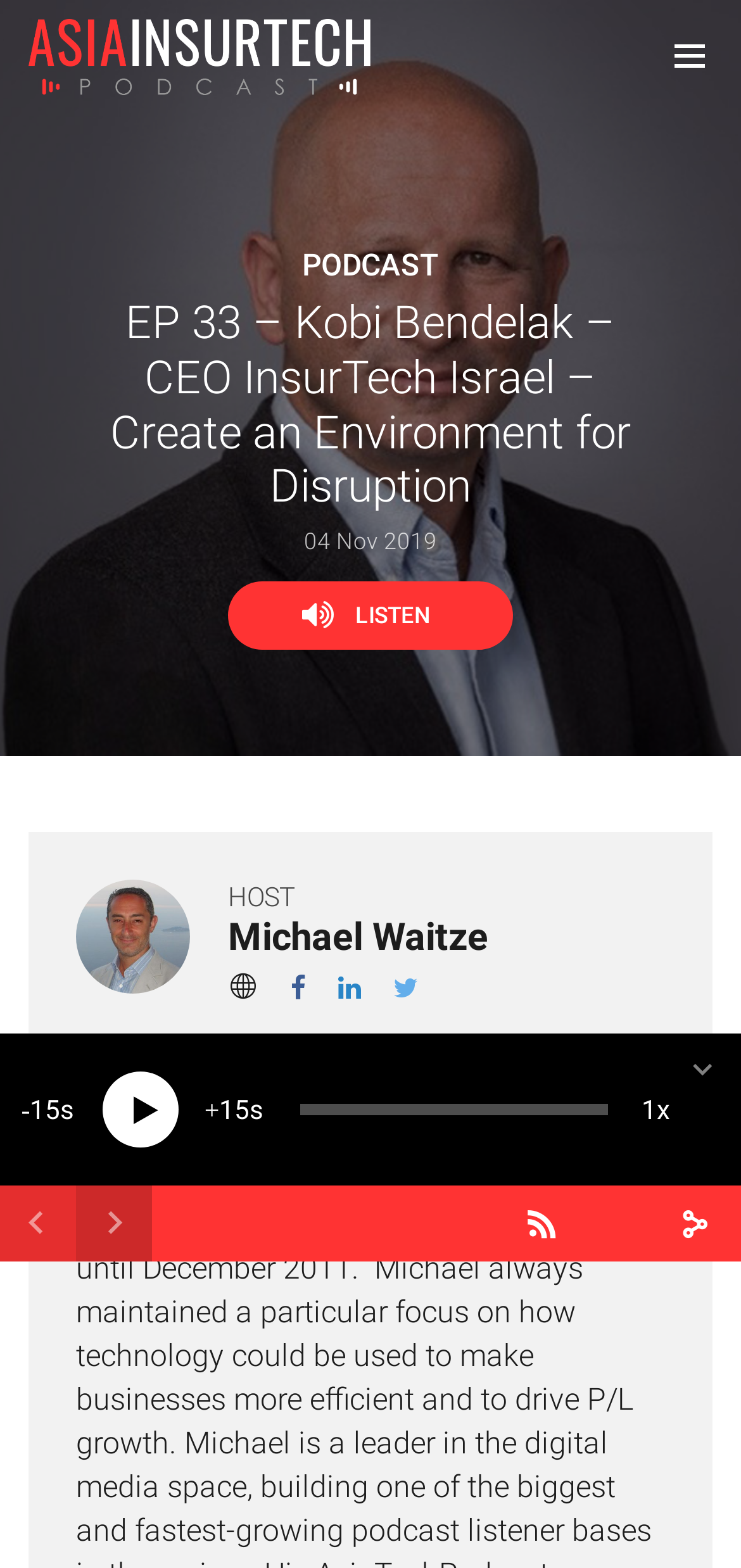Can you find the bounding box coordinates for the element that needs to be clicked to execute this instruction: "Subscribe to the podcast"? The coordinates should be given as four float numbers between 0 and 1, i.e., [left, top, right, bottom].

[0.667, 0.75, 0.795, 0.811]